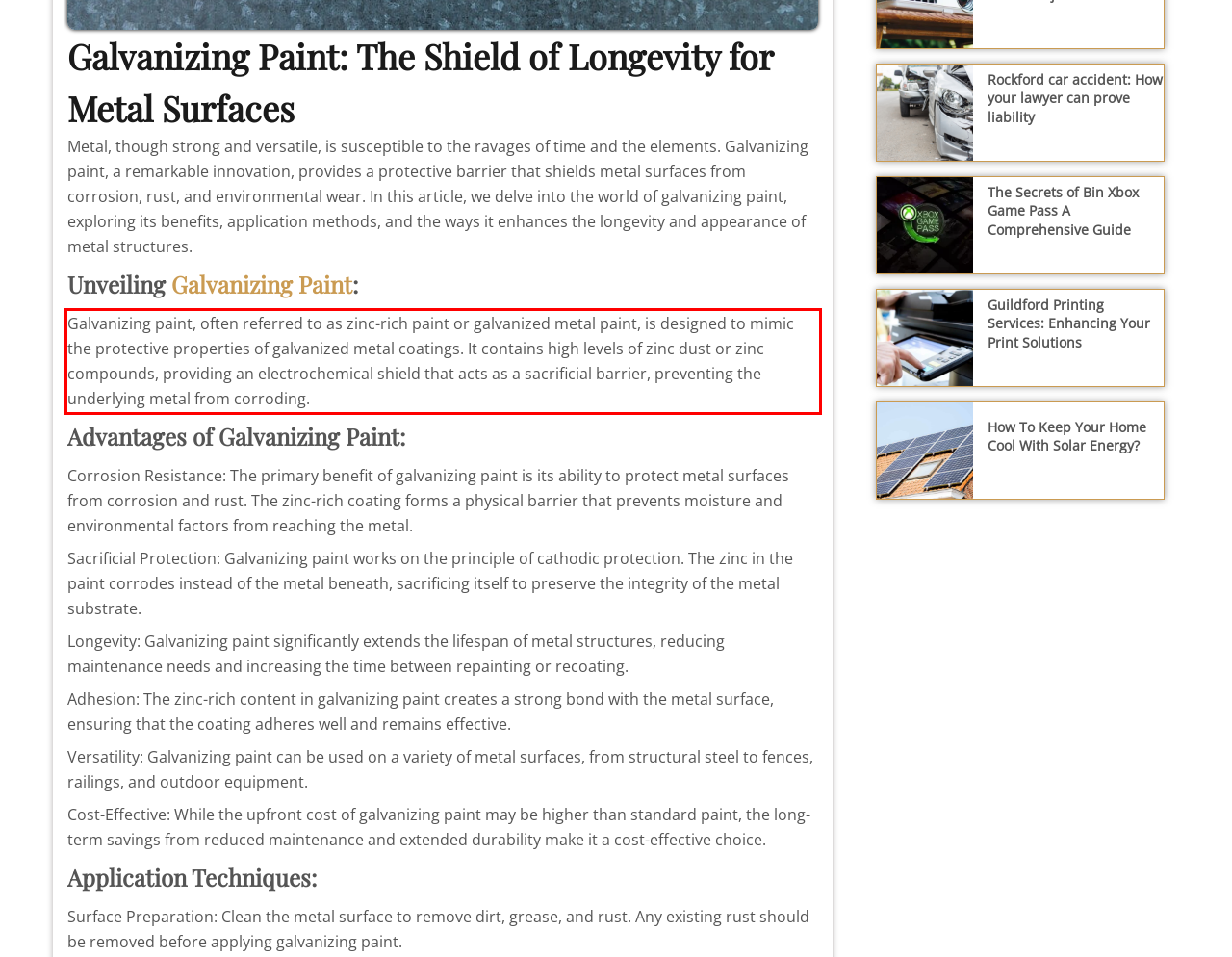View the screenshot of the webpage and identify the UI element surrounded by a red bounding box. Extract the text contained within this red bounding box.

Galvanizing paint, often referred to as zinc-rich paint or galvanized metal paint, is designed to mimic the protective properties of galvanized metal coatings. It contains high levels of zinc dust or zinc compounds, providing an electrochemical shield that acts as a sacrificial barrier, preventing the underlying metal from corroding.